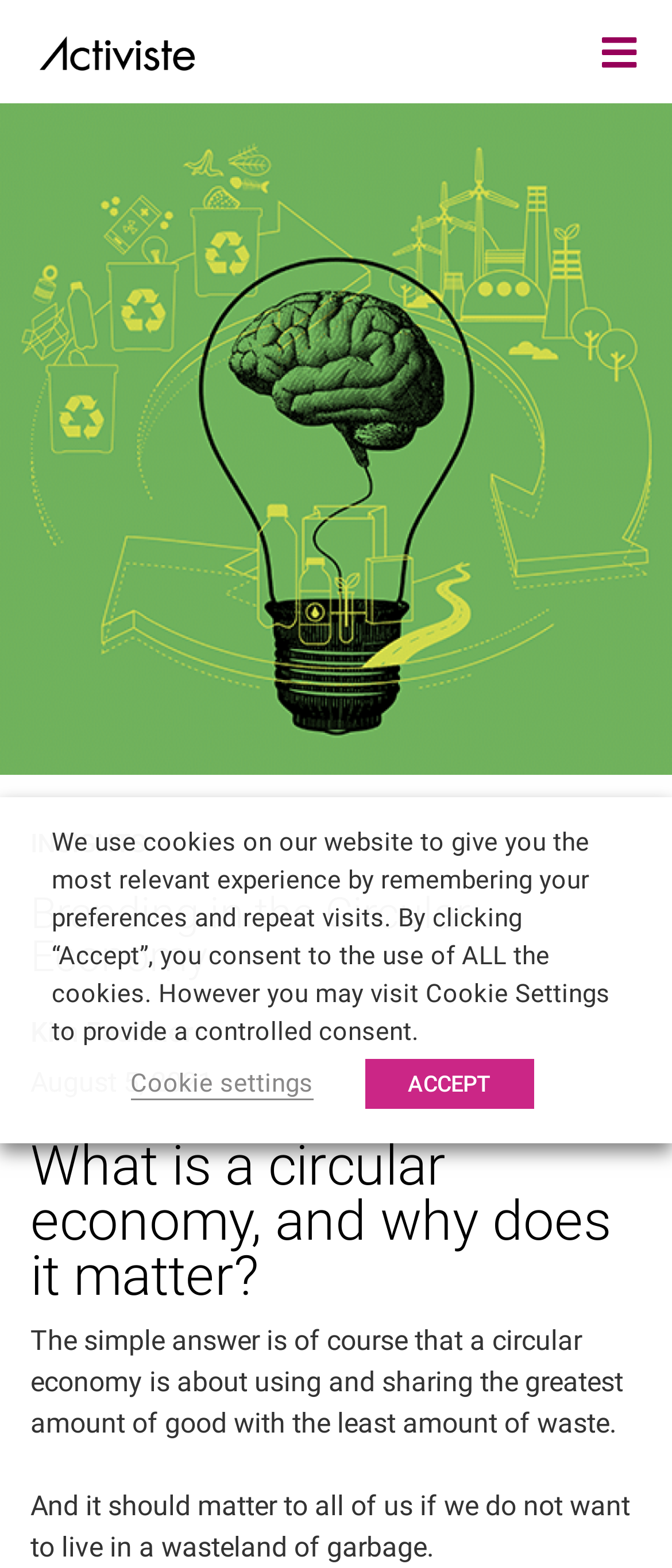Please provide a detailed answer to the question below by examining the image:
What is the consequence of not adopting a circular economy?

If we do not adopt a circular economy, the consequence would be living in a wasteland of garbage, as mentioned in the static text 'And it should matter to all of us if we do not want to live in a wasteland of garbage'.